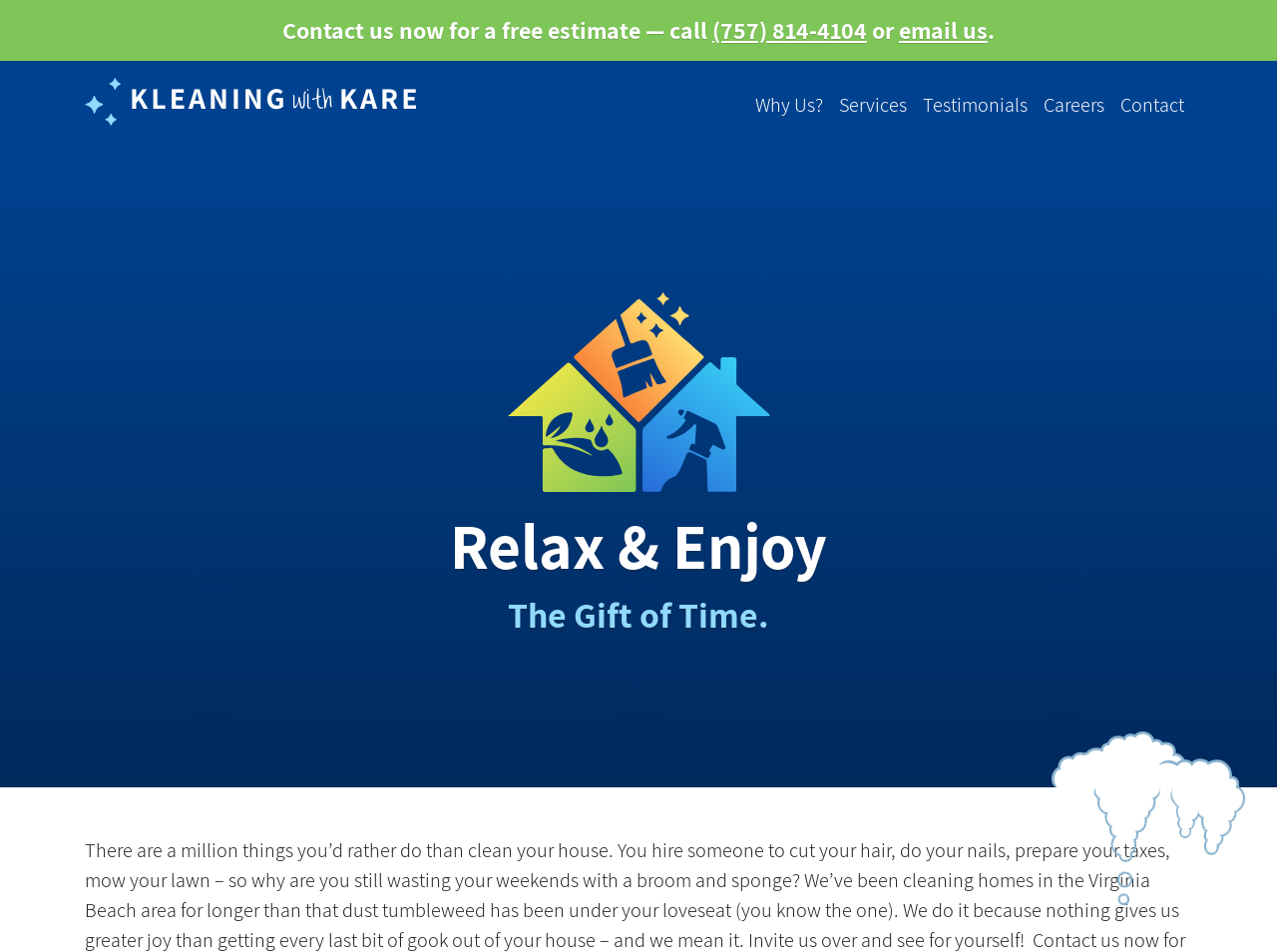Please specify the coordinates of the bounding box for the element that should be clicked to carry out this instruction: "Navigate to the Services page". The coordinates must be four float numbers between 0 and 1, formatted as [left, top, right, bottom].

[0.651, 0.086, 0.716, 0.134]